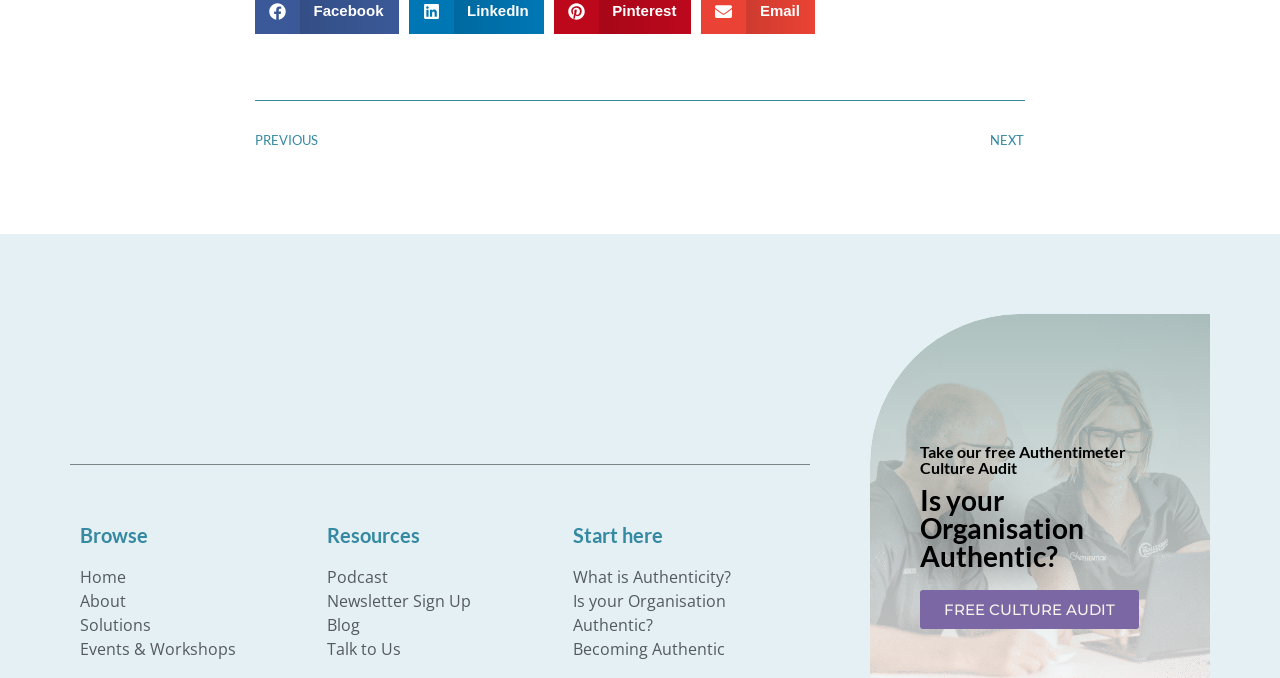Provide a one-word or brief phrase answer to the question:
What is the 'Authentimeter Culture Audit'?

A free culture audit